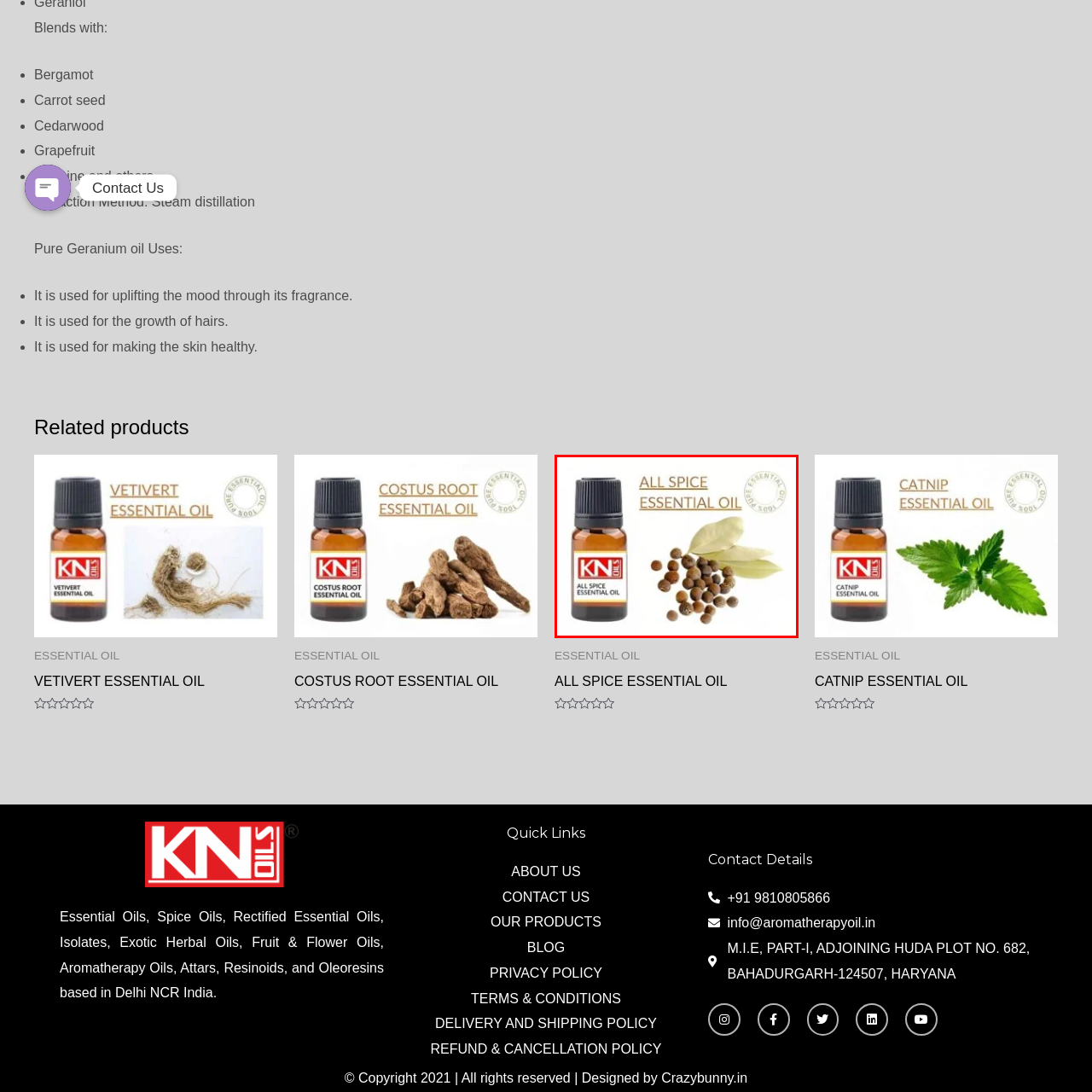Look at the area marked with a blue rectangle, What is the brand name of the essential oil? 
Provide your answer using a single word or phrase.

KN Oils